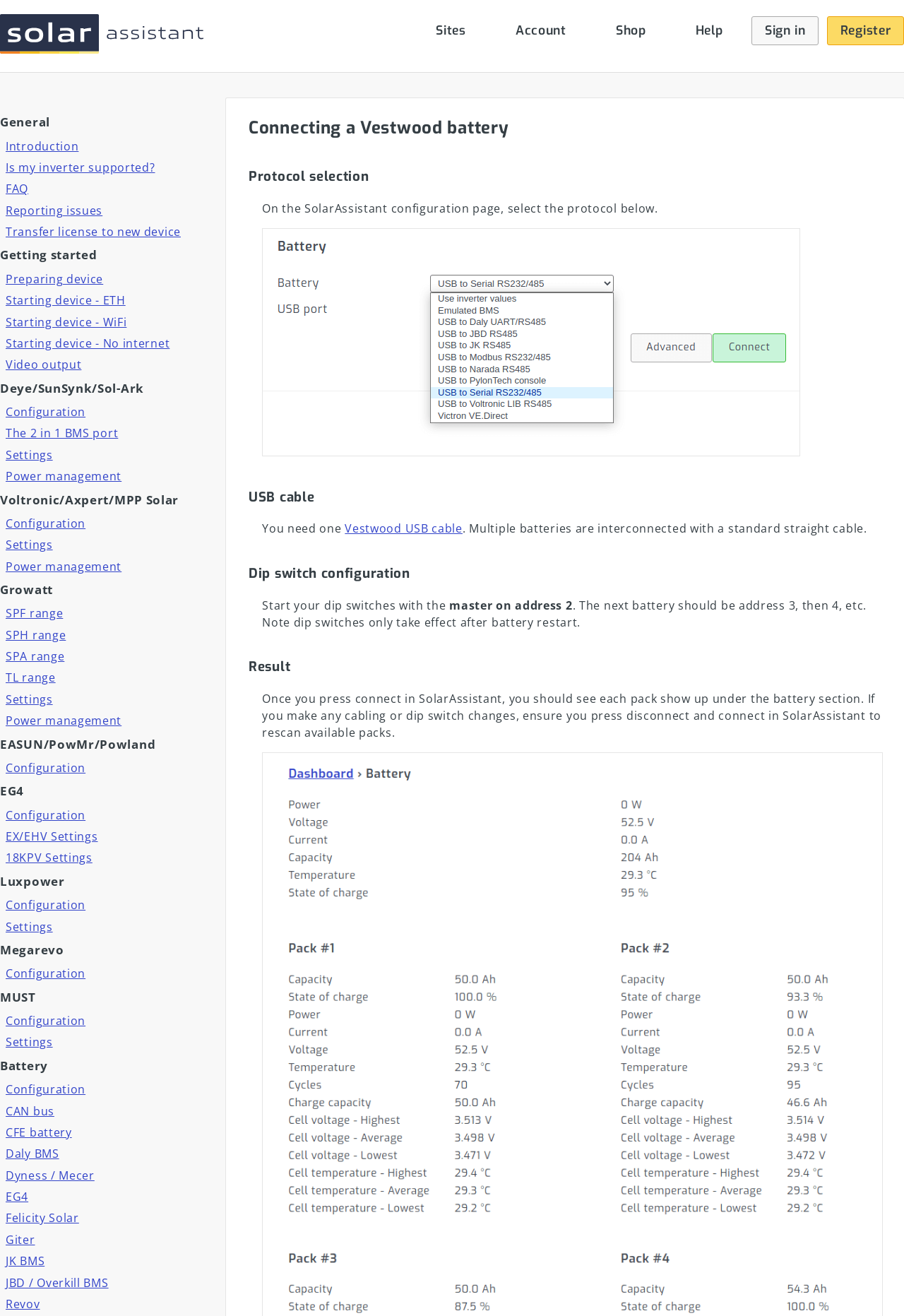What type of cable is required for Vestwood battery?
Please provide a comprehensive and detailed answer to the question.

The webpage specifies that a Vestwood USB cable is required to connect the battery to the system, and that multiple batteries can be interconnected using a standard straight cable.